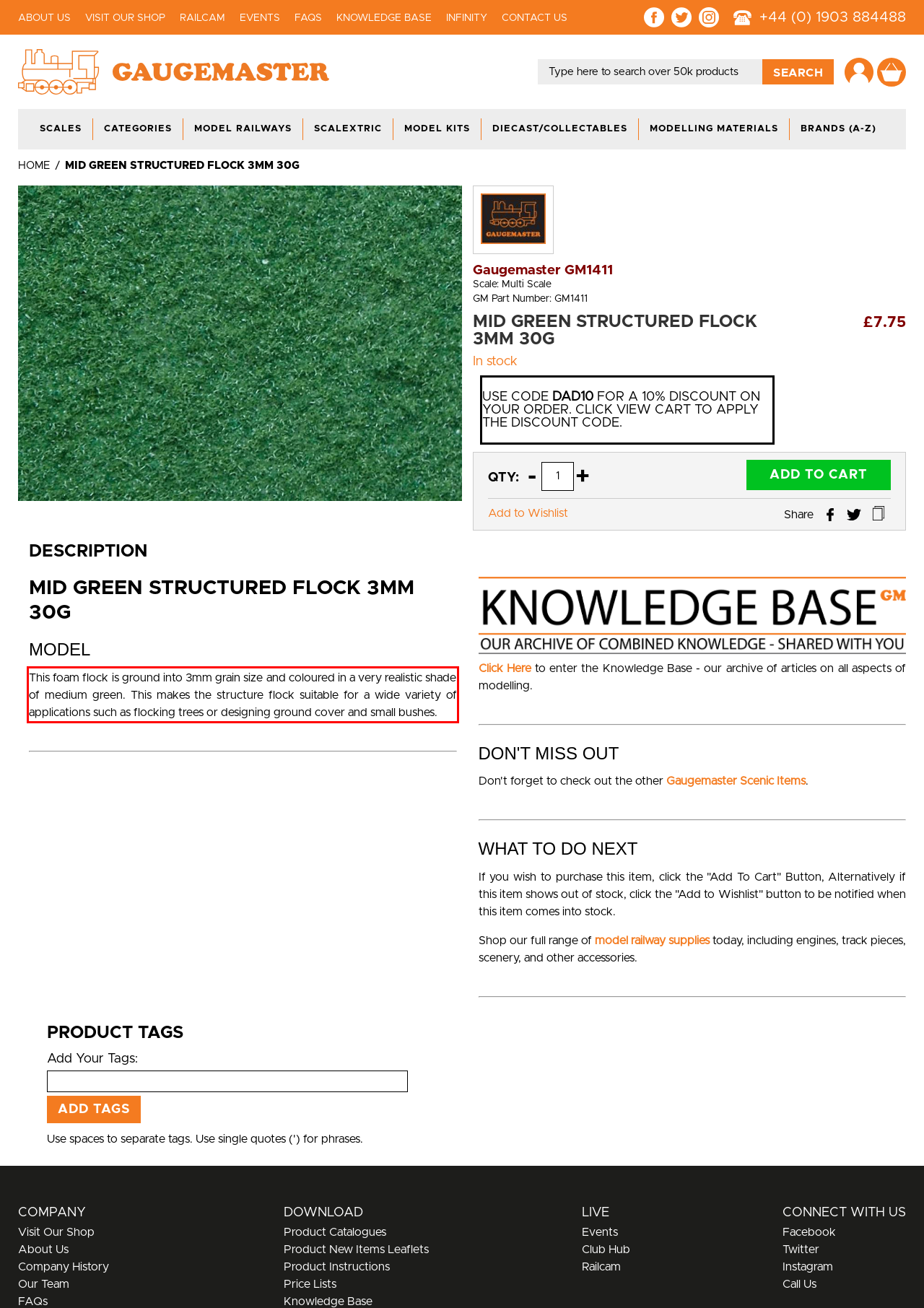Given a screenshot of a webpage with a red bounding box, please identify and retrieve the text inside the red rectangle.

This foam flock is ground into 3mm grain size and coloured in a very realistic shade of medium green. This makes the structure flock suitable for a wide variety of applications such as flocking trees or designing ground cover and small bushes.